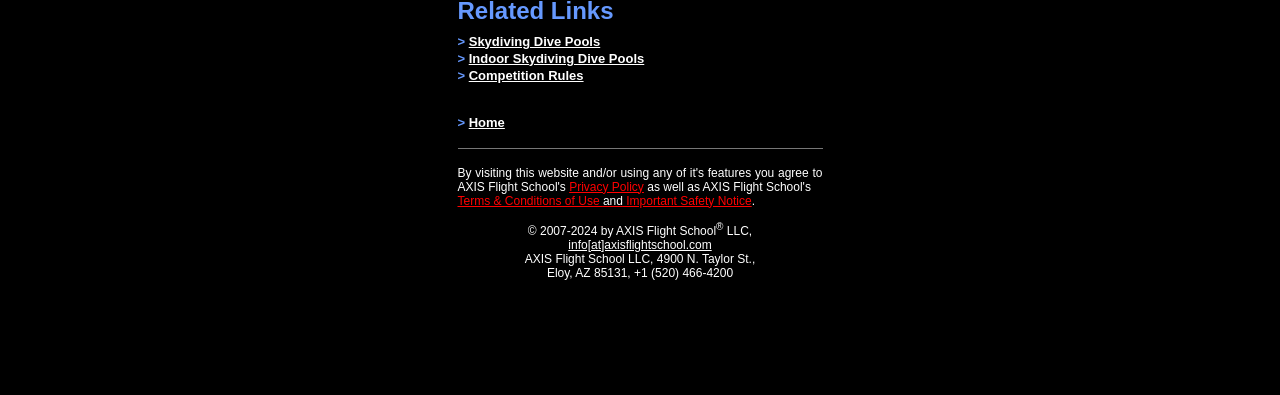Using the webpage screenshot and the element description Privacy Policy, determine the bounding box coordinates. Specify the coordinates in the format (top-left x, top-left y, bottom-right x, bottom-right y) with values ranging from 0 to 1.

[0.445, 0.455, 0.503, 0.49]